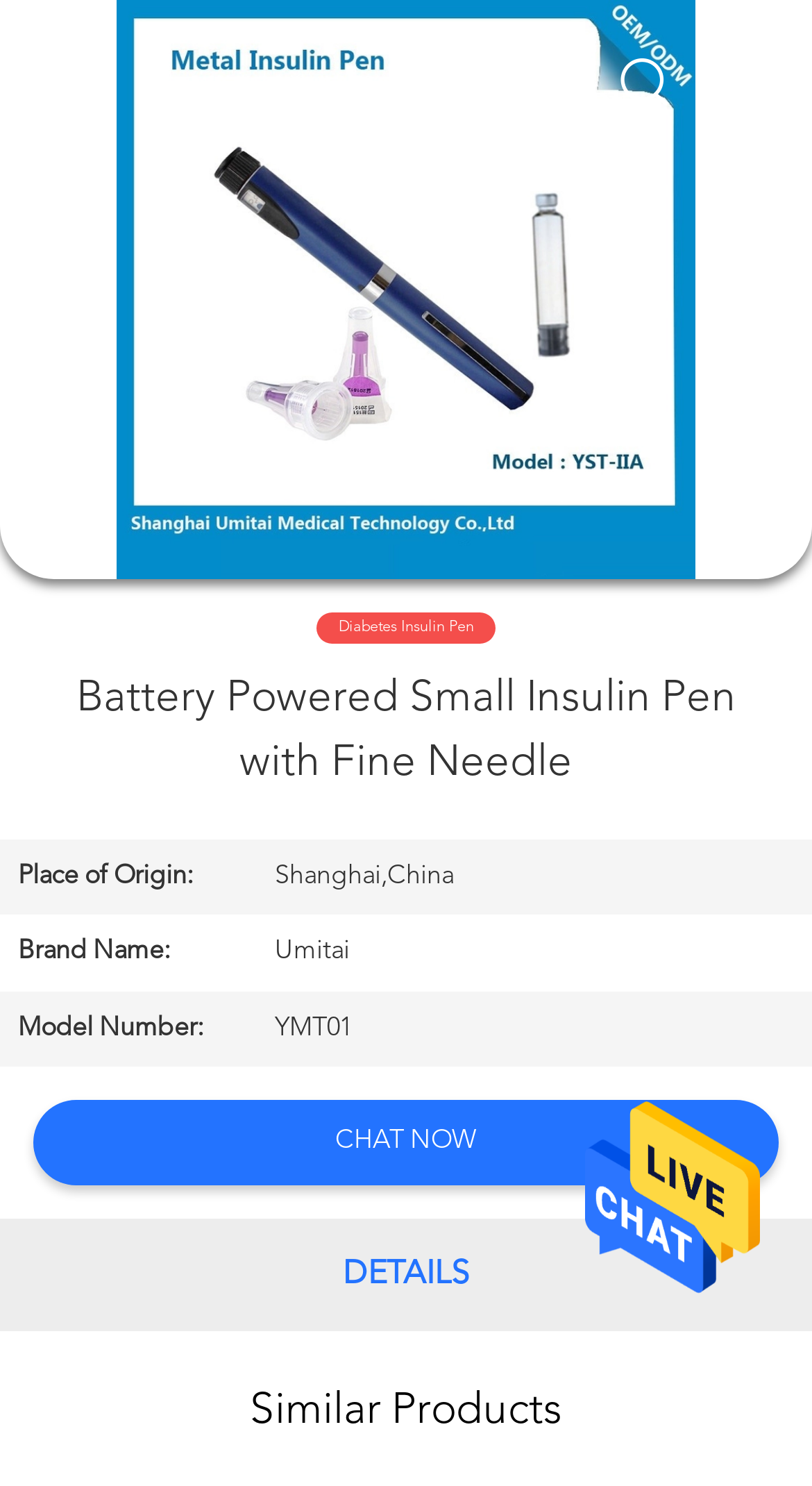For the element described, predict the bounding box coordinates as (top-left x, top-left y, bottom-right x, bottom-right y). All values should be between 0 and 1. Element description: Home

[0.0, 0.118, 0.195, 0.153]